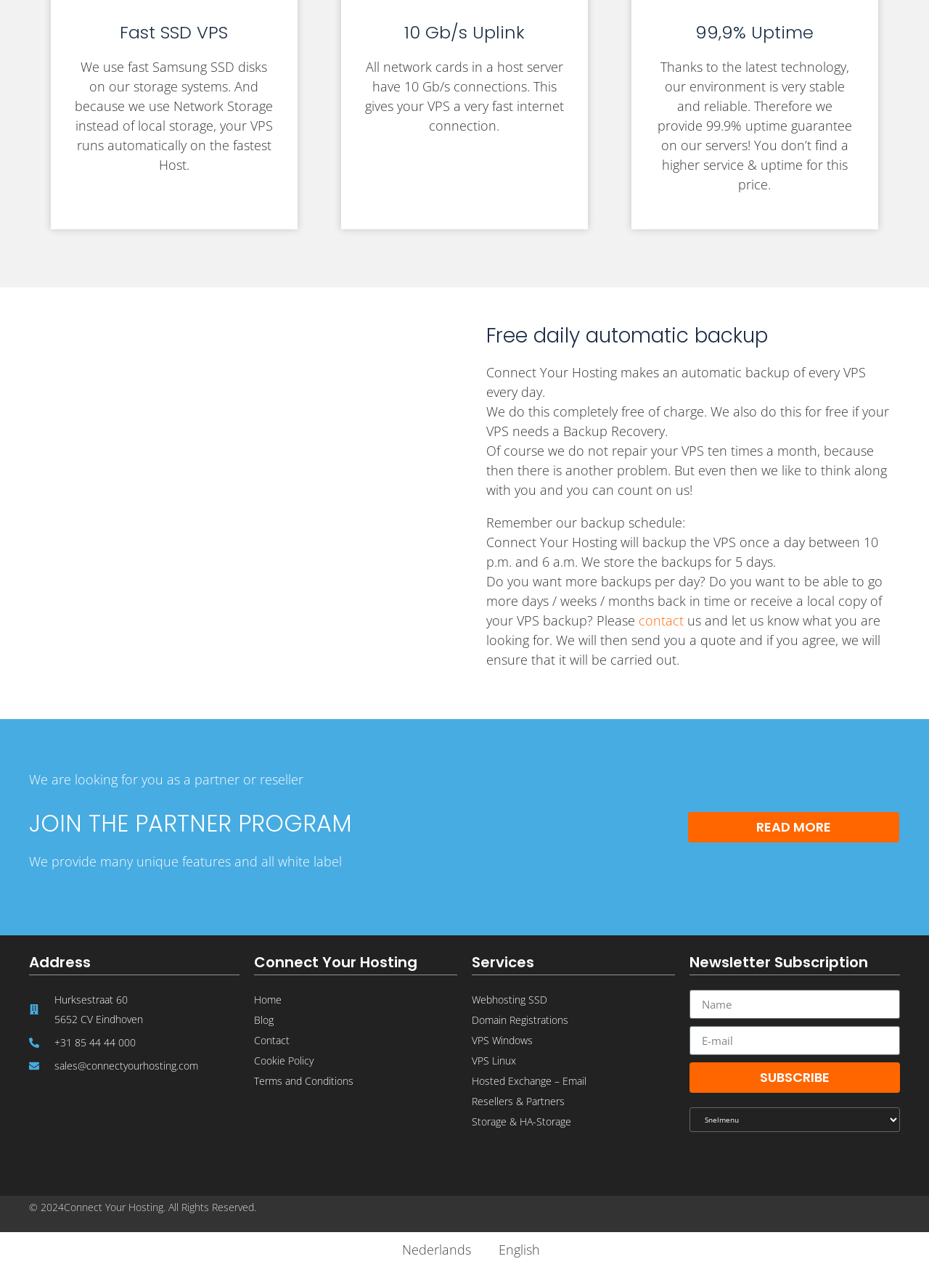Determine the bounding box coordinates of the clickable element necessary to fulfill the instruction: "Click on the 'Education reform' link". Provide the coordinates as four float numbers within the 0 to 1 range, i.e., [left, top, right, bottom].

None